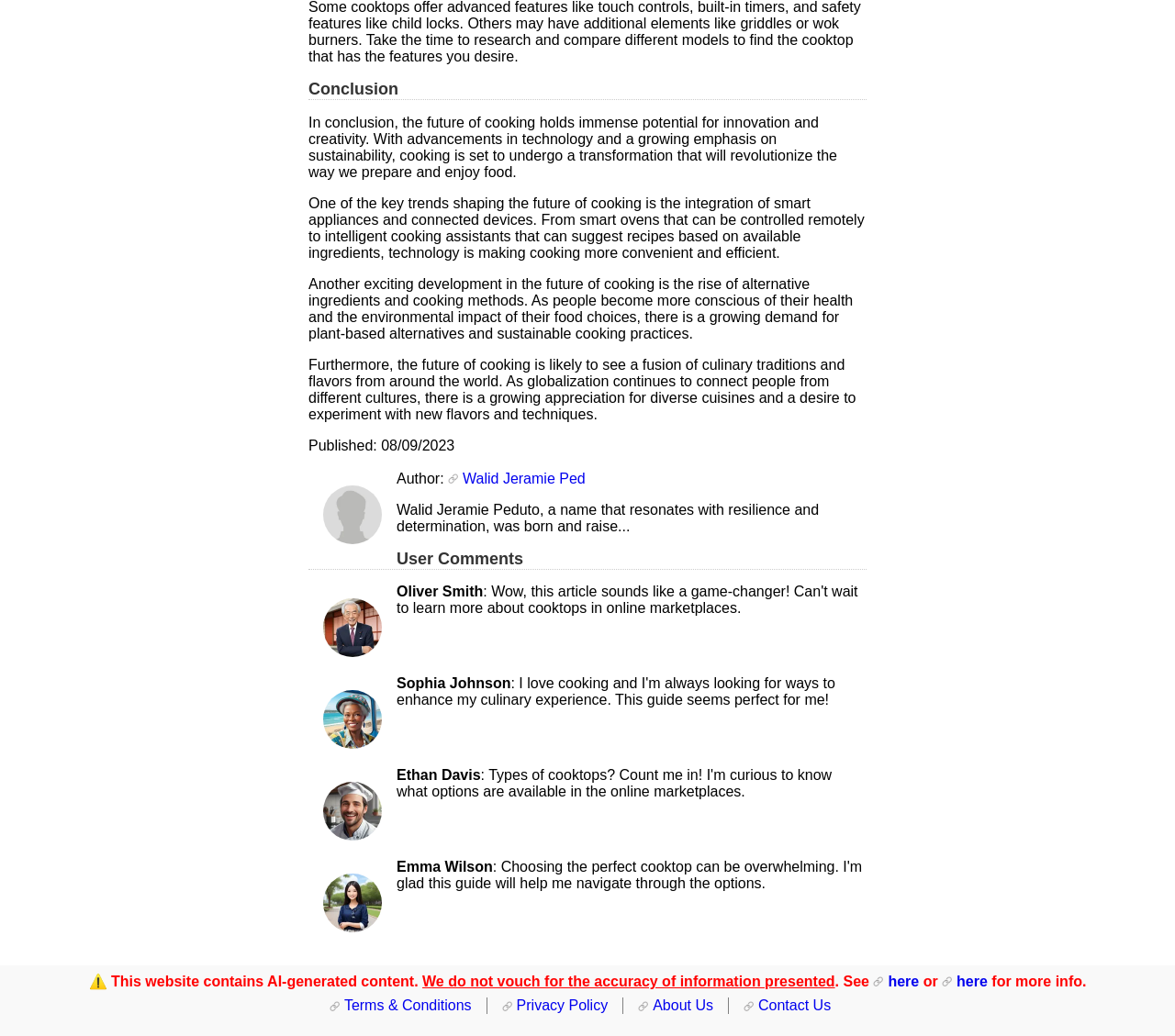Find the bounding box coordinates for the area that must be clicked to perform this action: "Read user comment by Oliver Smith".

[0.338, 0.564, 0.411, 0.579]